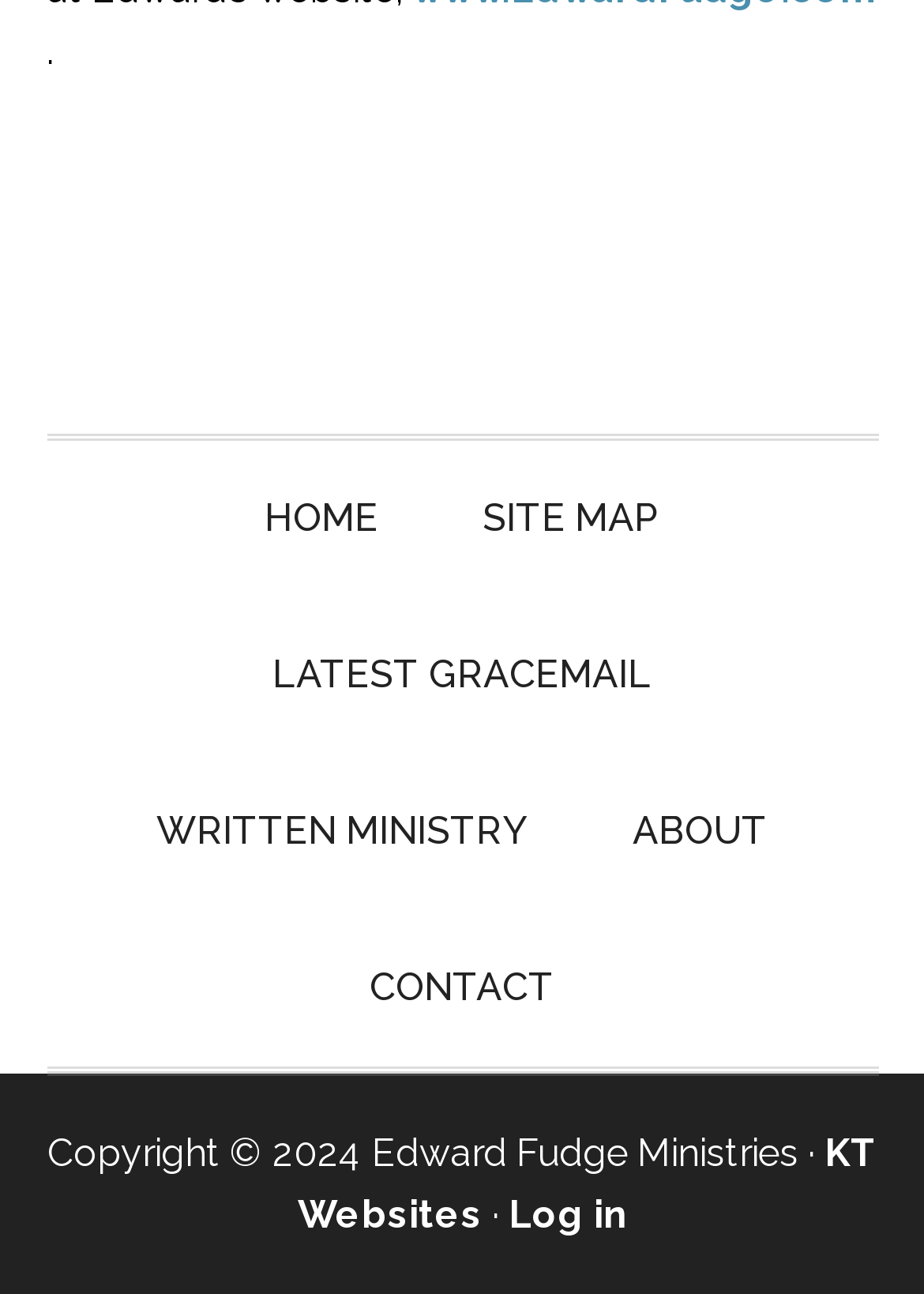What is the position of the 'LATEST GRACEMAIL' link?
Using the image, provide a concise answer in one word or a short phrase.

Below HOME